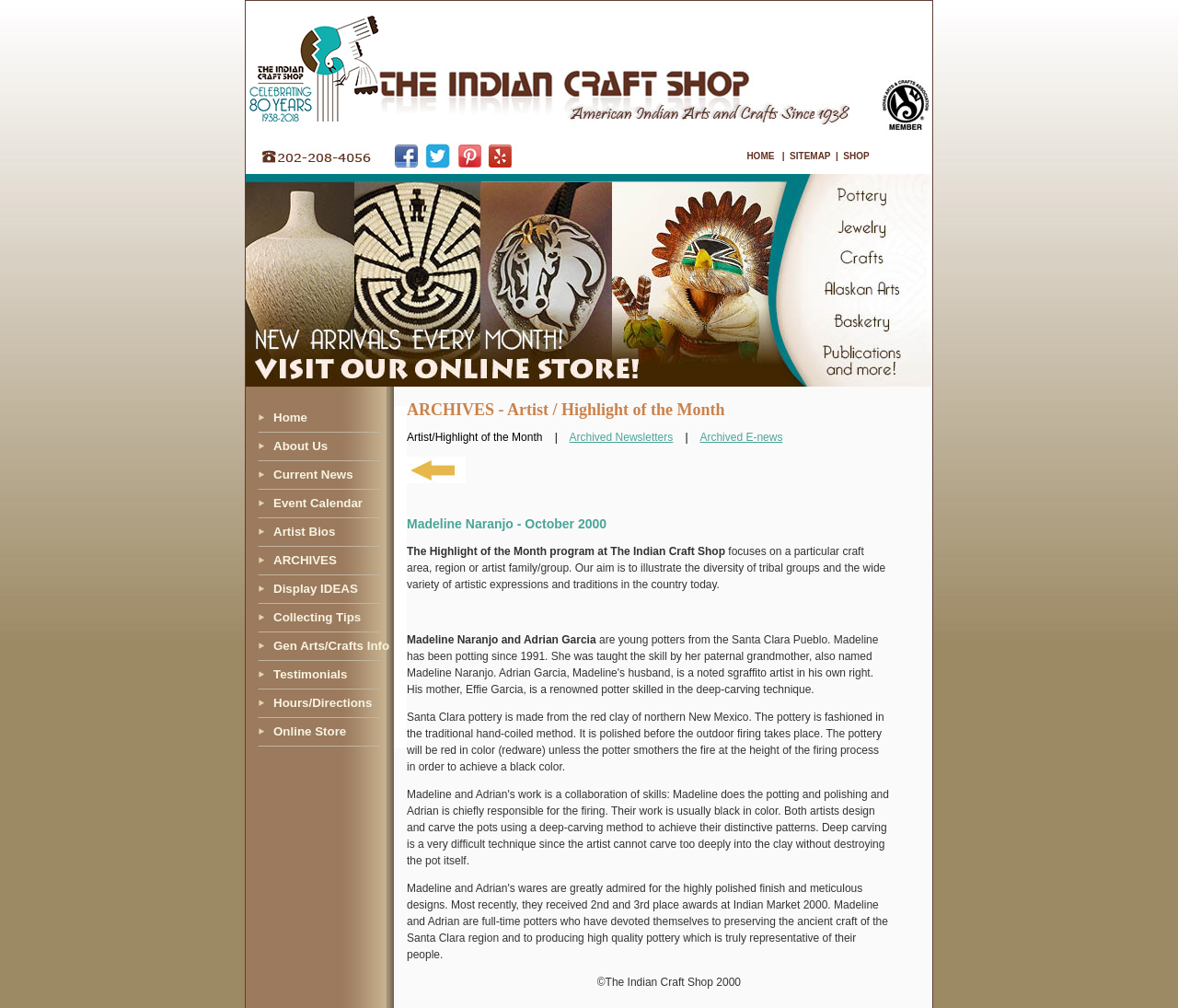Please determine and provide the text content of the webpage's heading.

ARCHIVES - Artist / Highlight of the Month